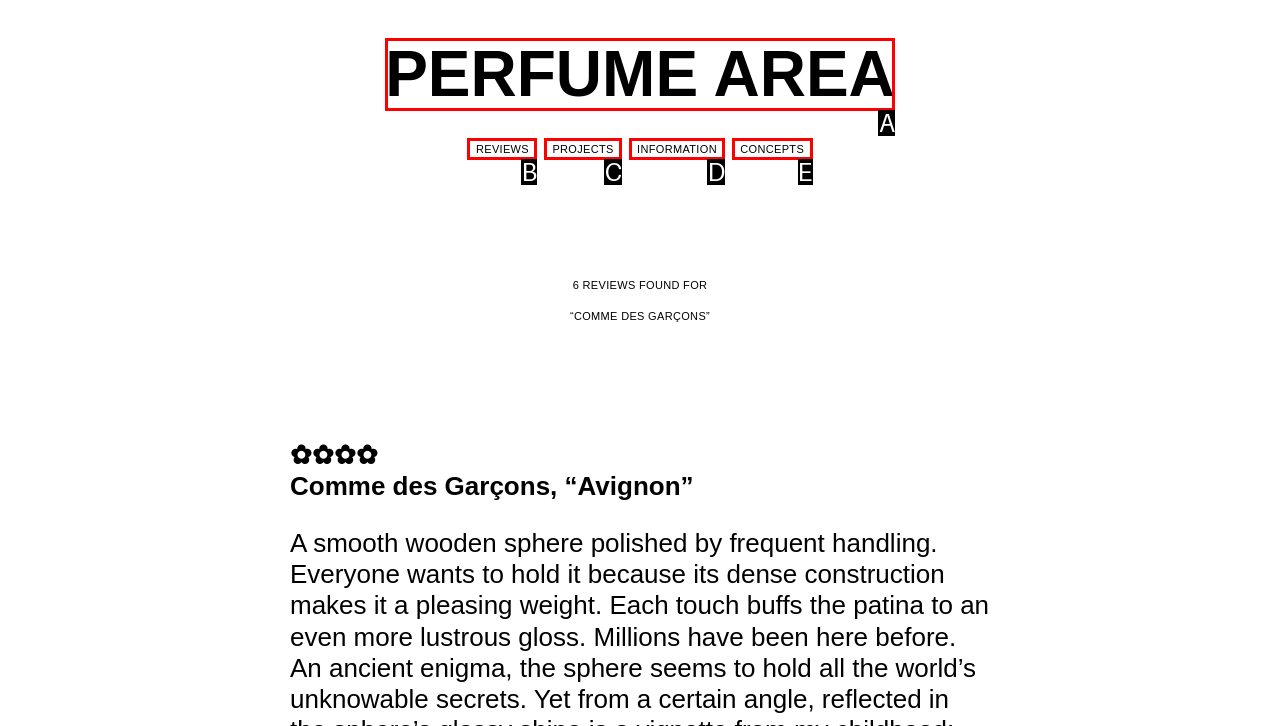Select the option that matches the description: PERFUME AREA. Answer with the letter of the correct option directly.

A